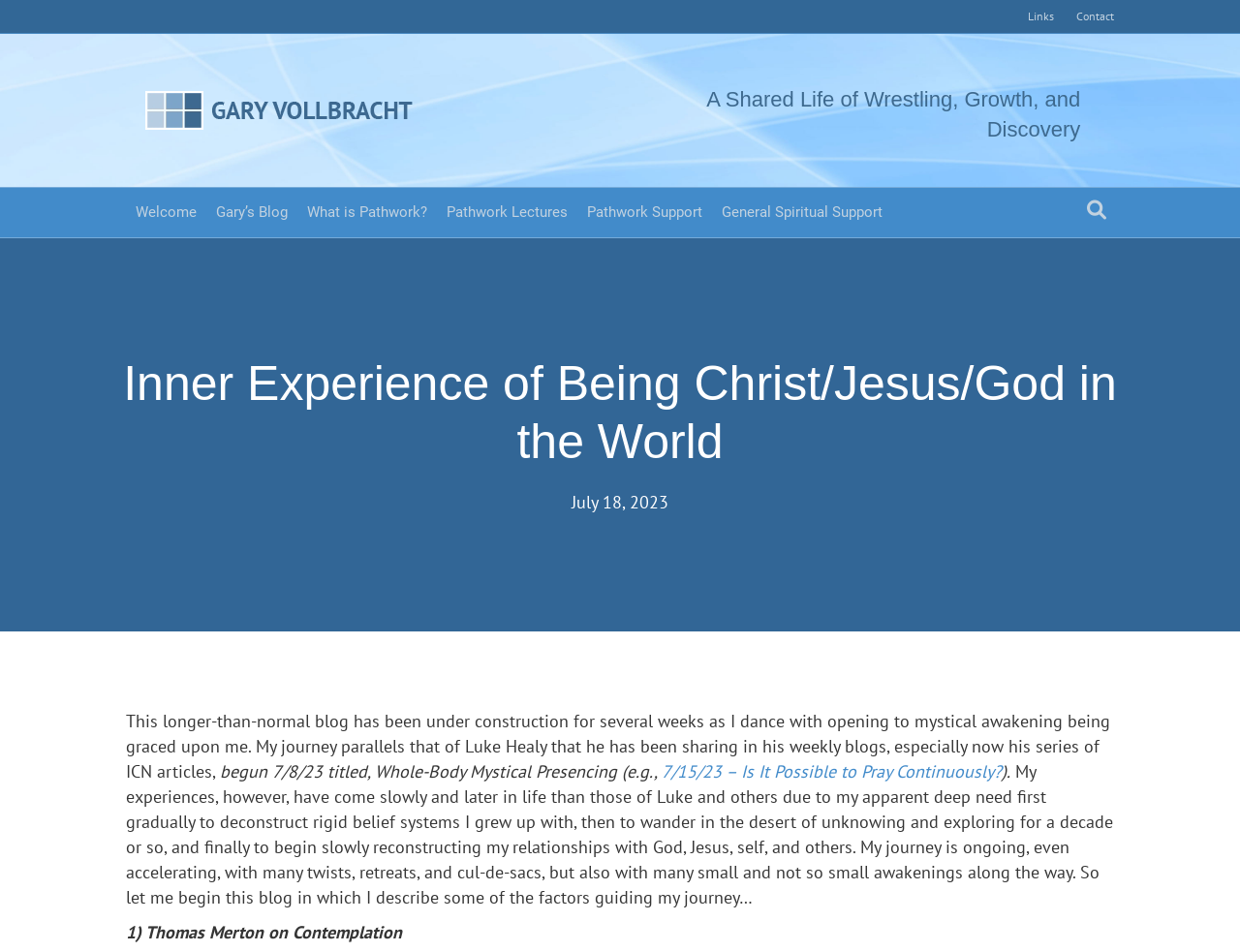Please indicate the bounding box coordinates of the element's region to be clicked to achieve the instruction: "Read the blog post '7/15/23 – Is It Possible to Pray Continuously?'". Provide the coordinates as four float numbers between 0 and 1, i.e., [left, top, right, bottom].

[0.534, 0.798, 0.808, 0.822]